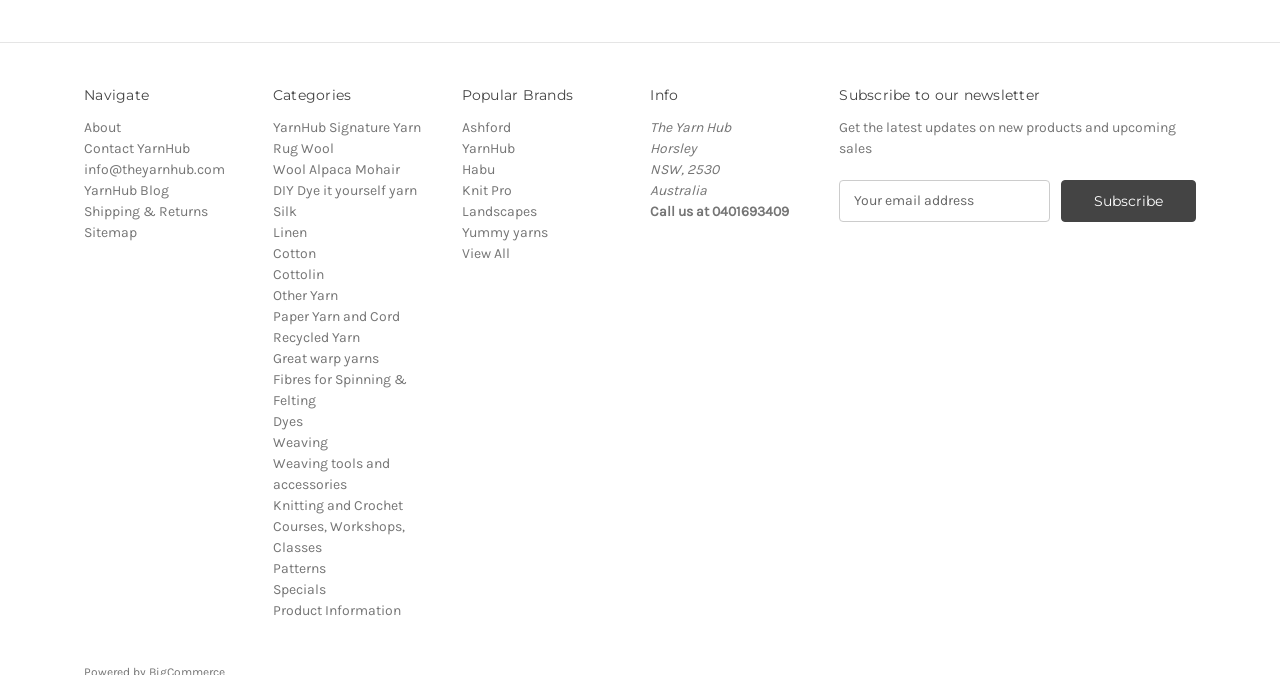What is the location of The Yarn Hub?
Look at the image and answer with only one word or phrase.

Horsley, NSW, 2530, Australia